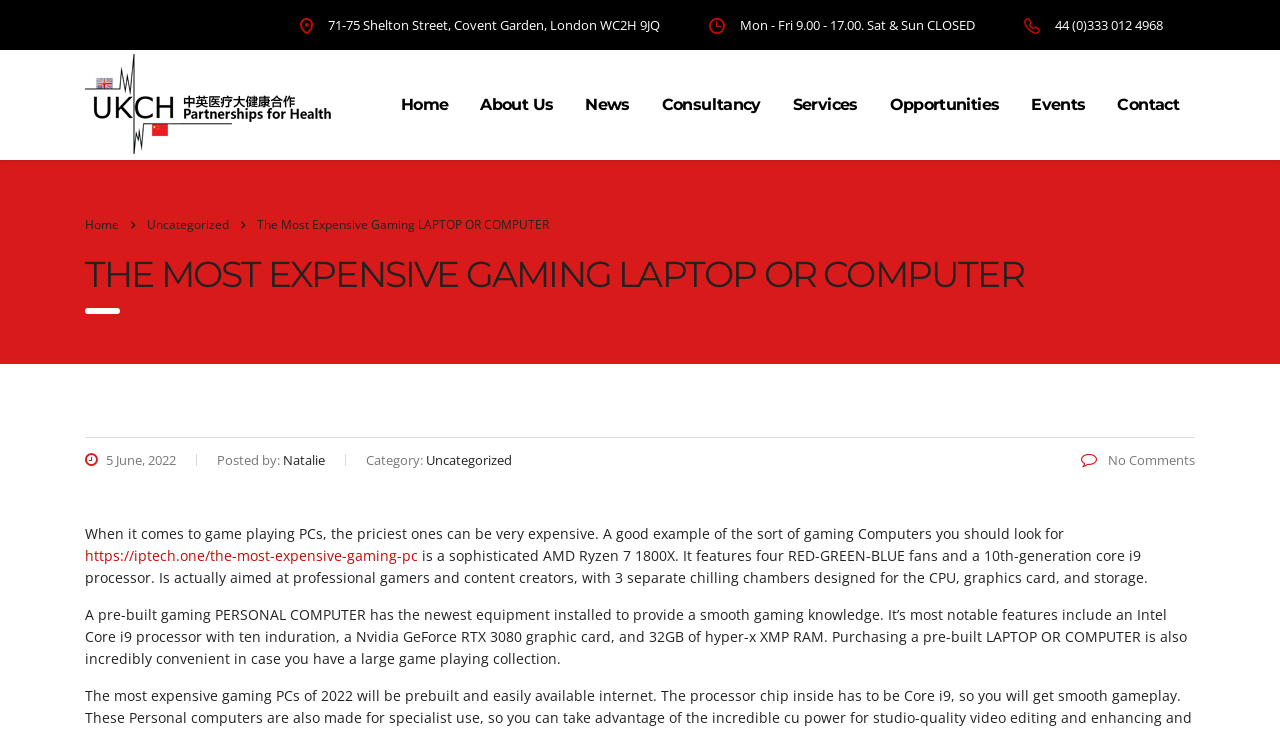Extract the primary headline from the webpage and present its text.

THE MOST EXPENSIVE GAMING LAPTOP OR COMPUTER